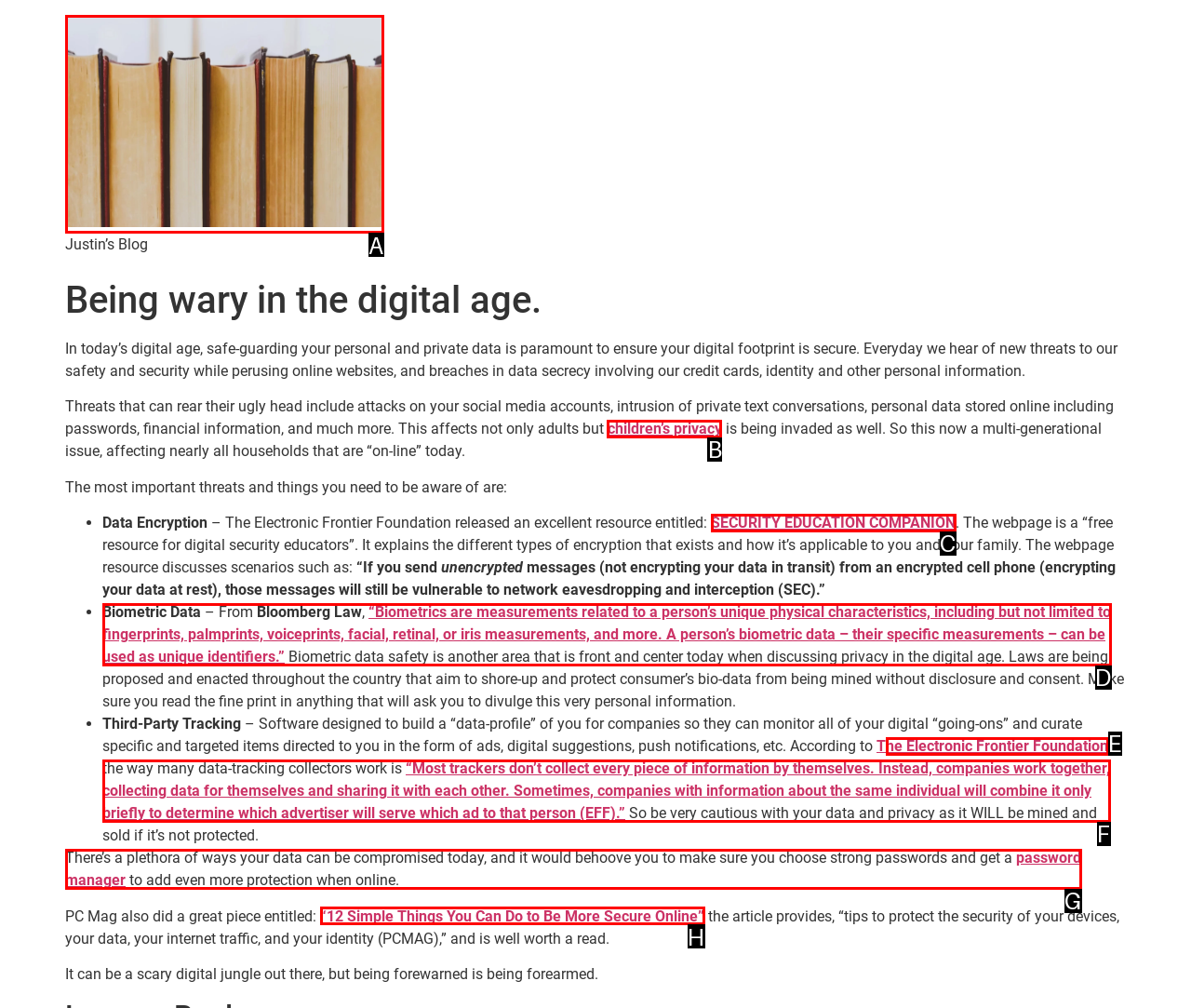For the task: Read more about 'children’s privacy', identify the HTML element to click.
Provide the letter corresponding to the right choice from the given options.

B